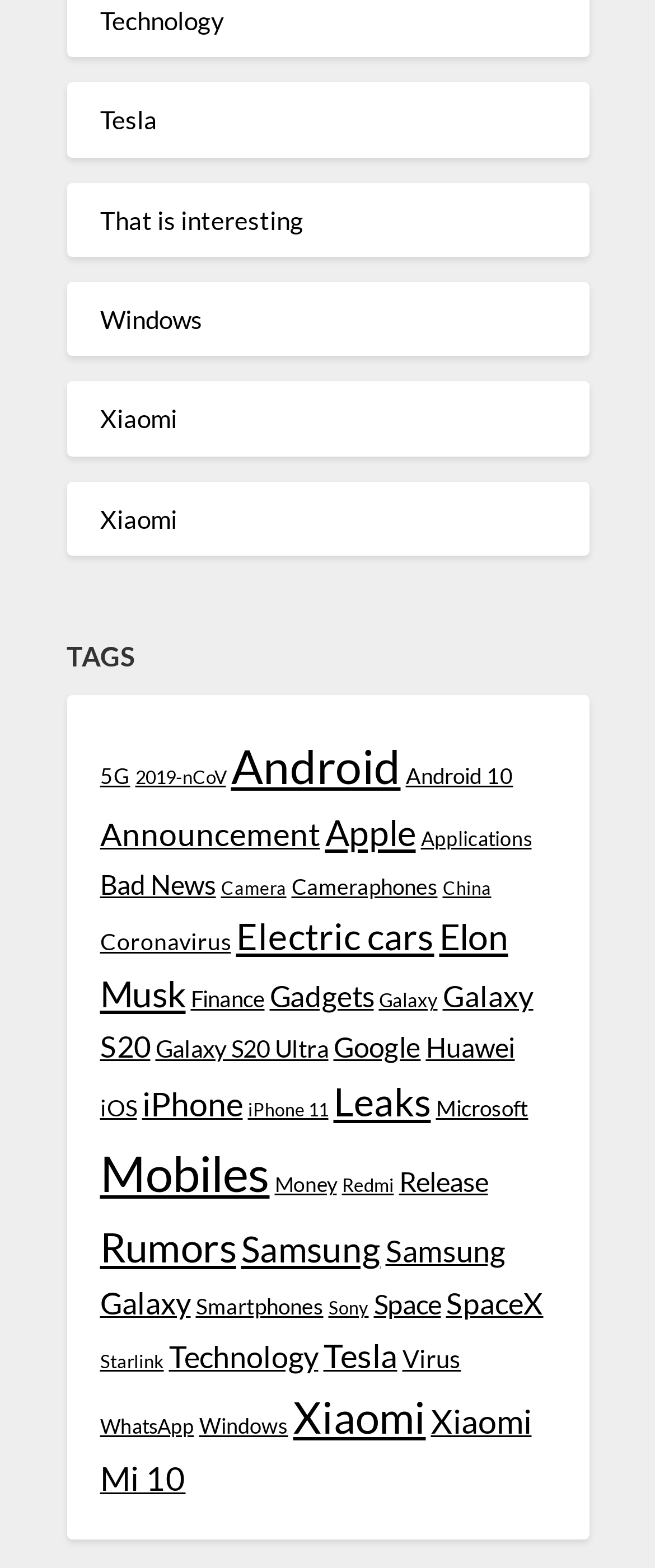Answer the question in a single word or phrase:
What is the category of 'Xiaomi Mi 10'?

TAGS